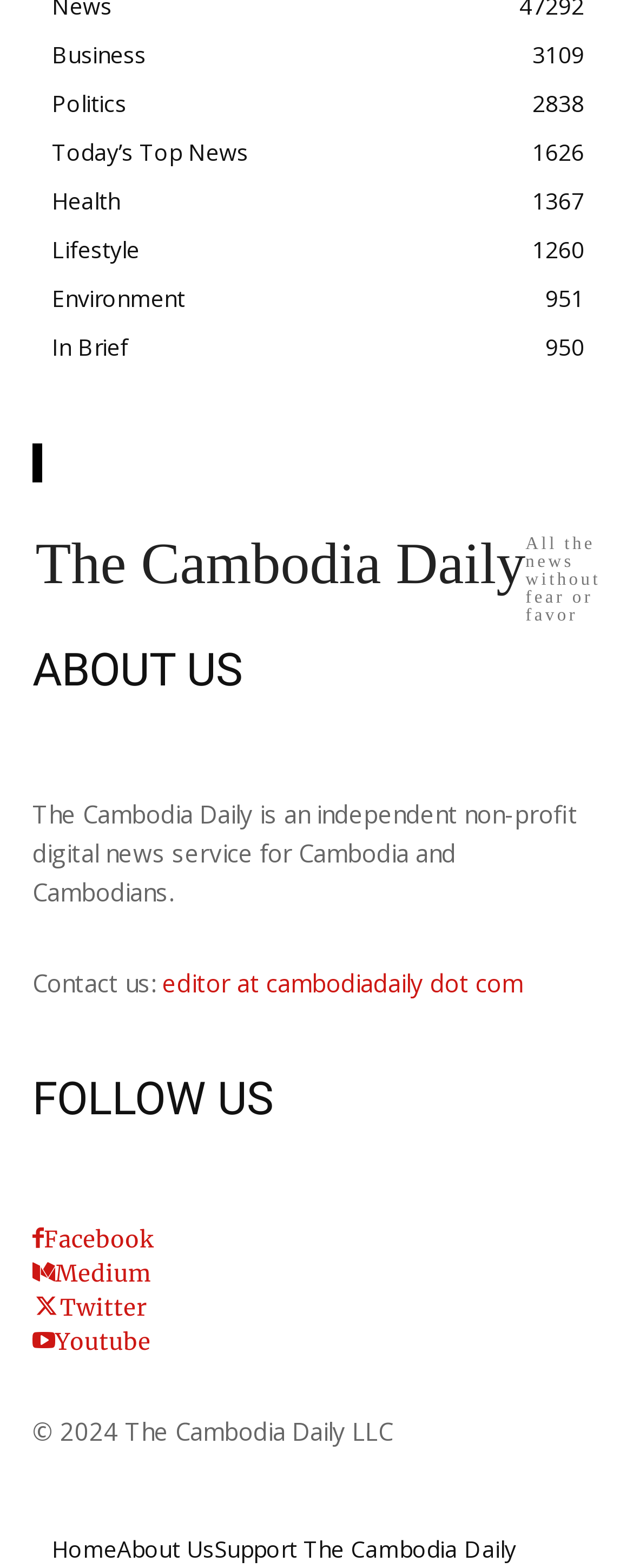What are the categories of news listed?
Please respond to the question with as much detail as possible.

The answer can be found by counting the number of link elements with news category names, which are Business, Politics, Today’s Top News, Health, Lifestyle, Environment, and In Brief.